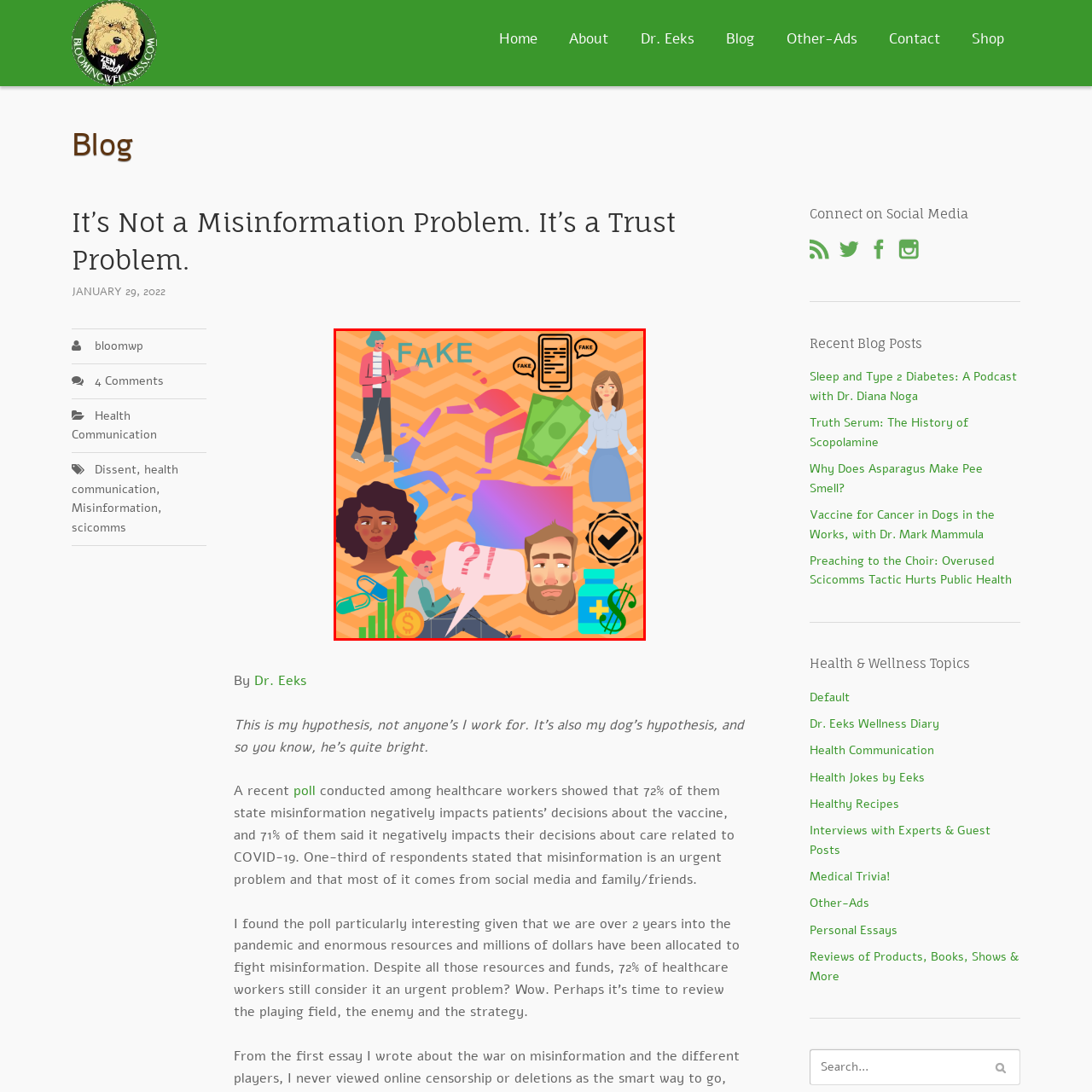What is the theme of the collage?  
Inspect the image within the red boundary and offer a detailed explanation grounded in the visual information present in the image.

The caption states that the collage is centered around themes of misinformation and trust, which is evident from the prominent feature of the word 'FAKE' and the various illustrated characters and symbols surrounding it.